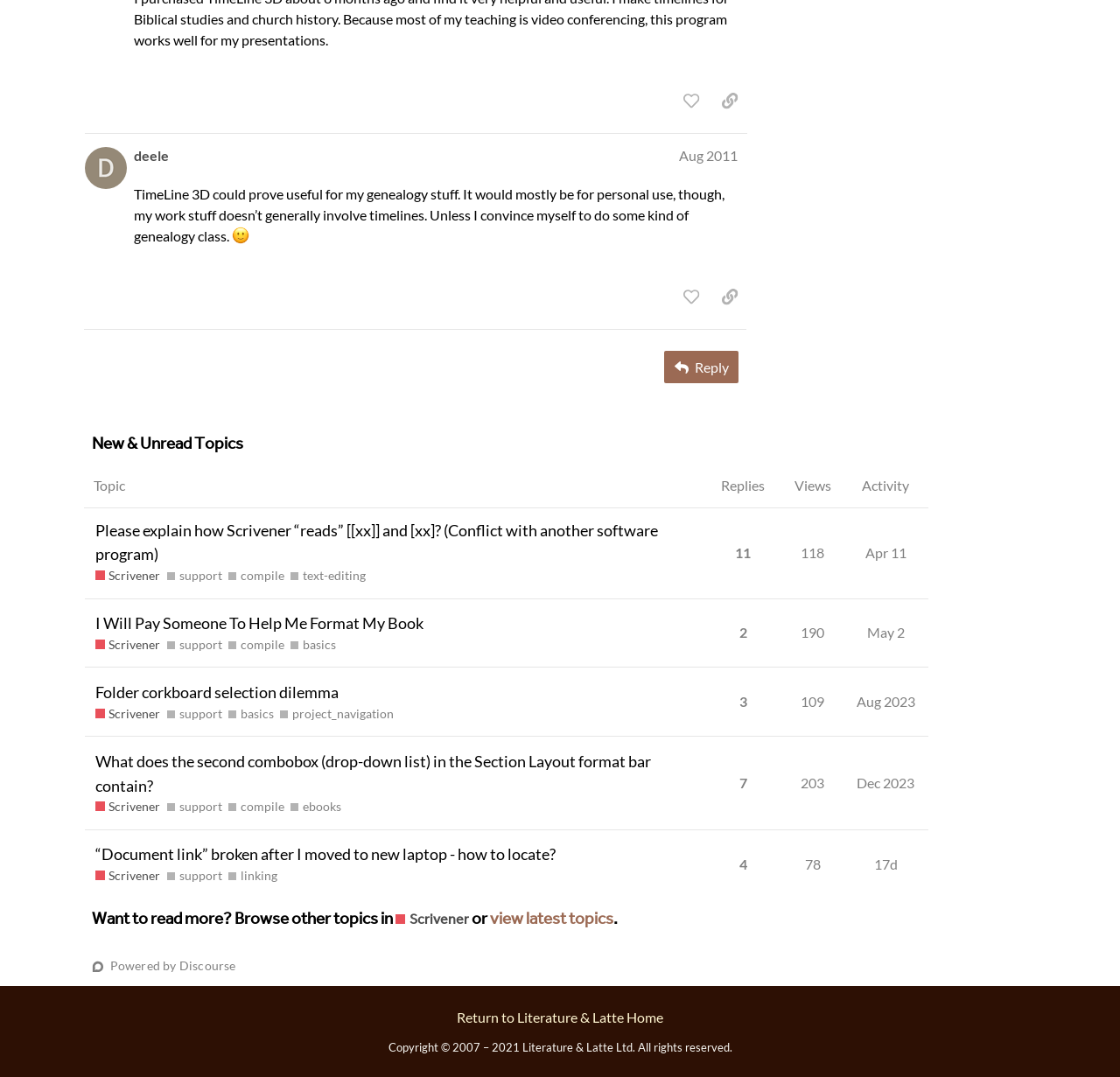Identify the bounding box coordinates for the region to click in order to carry out this instruction: "like this post". Provide the coordinates using four float numbers between 0 and 1, formatted as [left, top, right, bottom].

[0.602, 0.079, 0.632, 0.107]